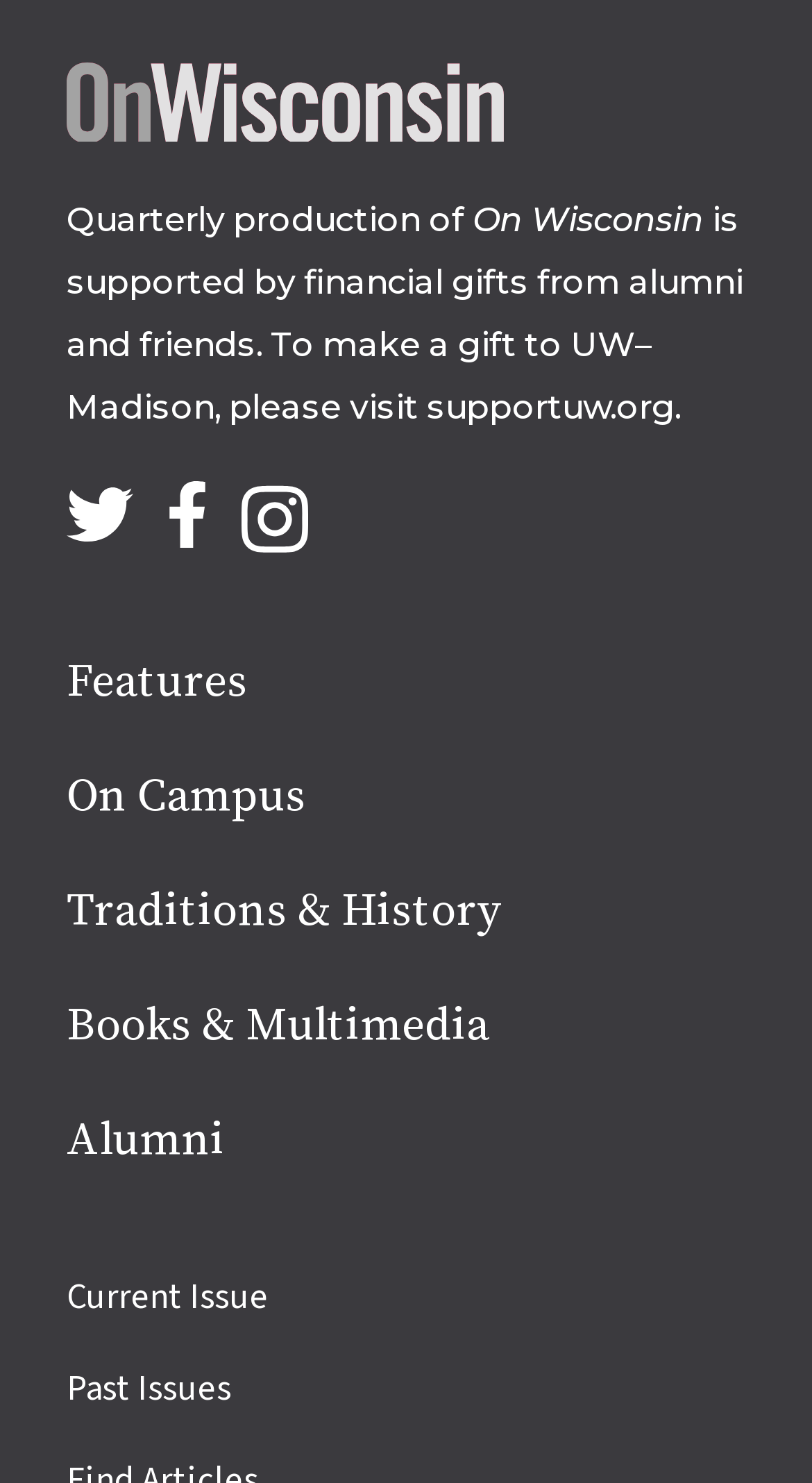Please specify the bounding box coordinates of the area that should be clicked to accomplish the following instruction: "go back to home page". The coordinates should consist of four float numbers between 0 and 1, i.e., [left, top, right, bottom].

[0.082, 0.074, 0.621, 0.105]